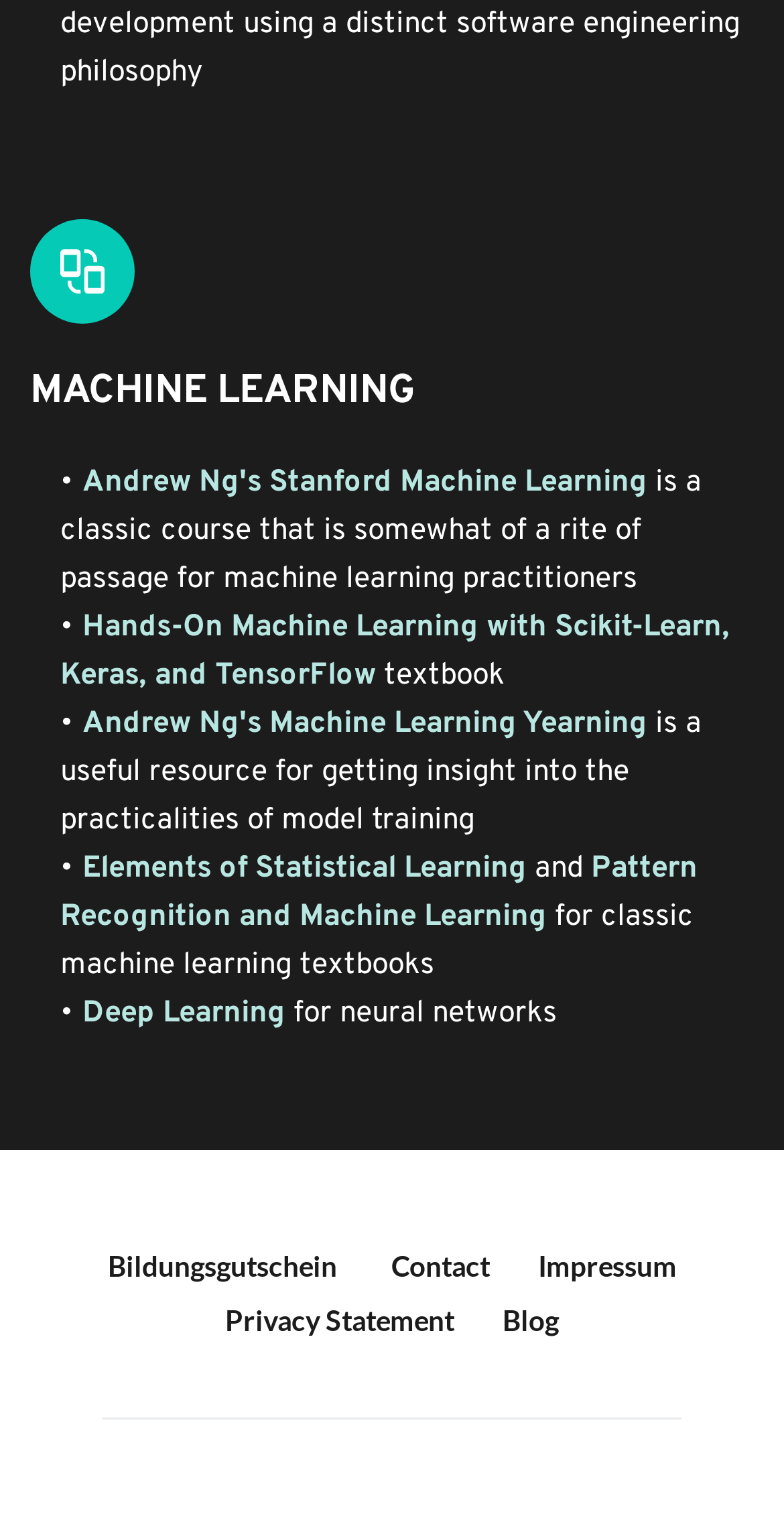Respond to the following question using a concise word or phrase: 
What is the topic of the book 'Deep Learning'?

Neural networks